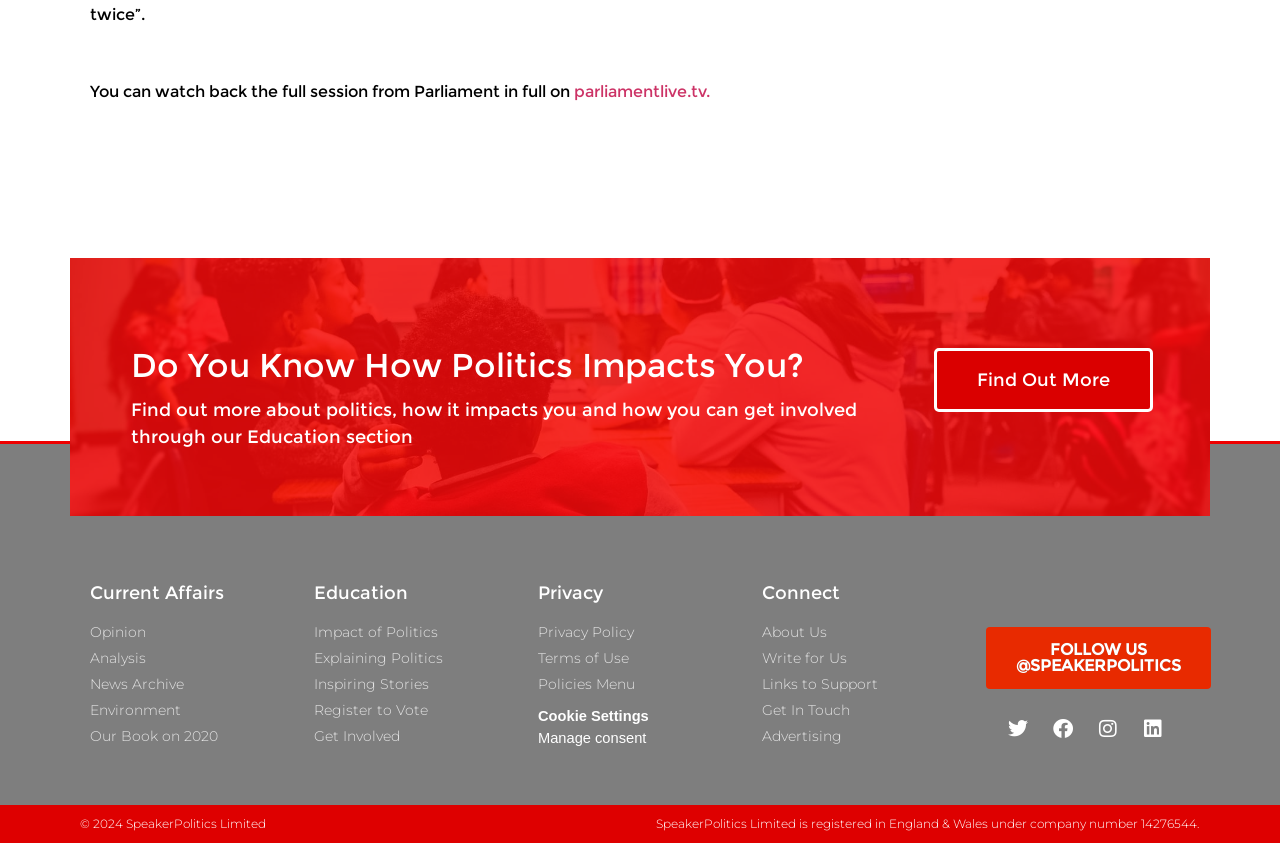Please identify the bounding box coordinates of the region to click in order to complete the given instruction: "Watch the full session from Parliament". The coordinates should be four float numbers between 0 and 1, i.e., [left, top, right, bottom].

[0.448, 0.097, 0.555, 0.119]